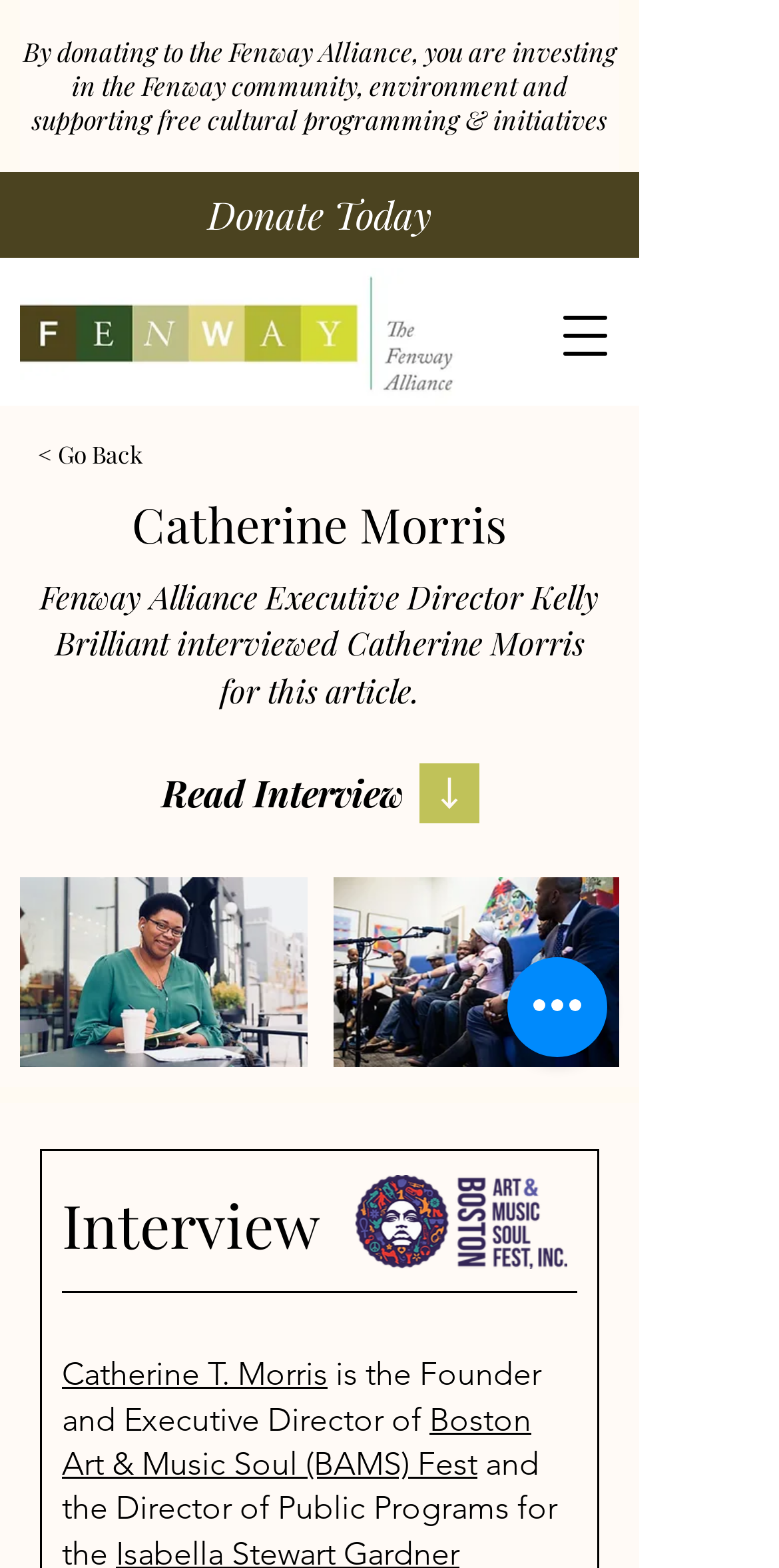Identify the bounding box coordinates of the clickable section necessary to follow the following instruction: "Quick actions". The coordinates should be presented as four float numbers from 0 to 1, i.e., [left, top, right, bottom].

[0.651, 0.61, 0.779, 0.674]